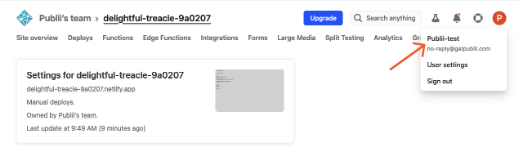Please provide a brief answer to the following inquiry using a single word or phrase:
Who is the logged-in user?

Publit-test